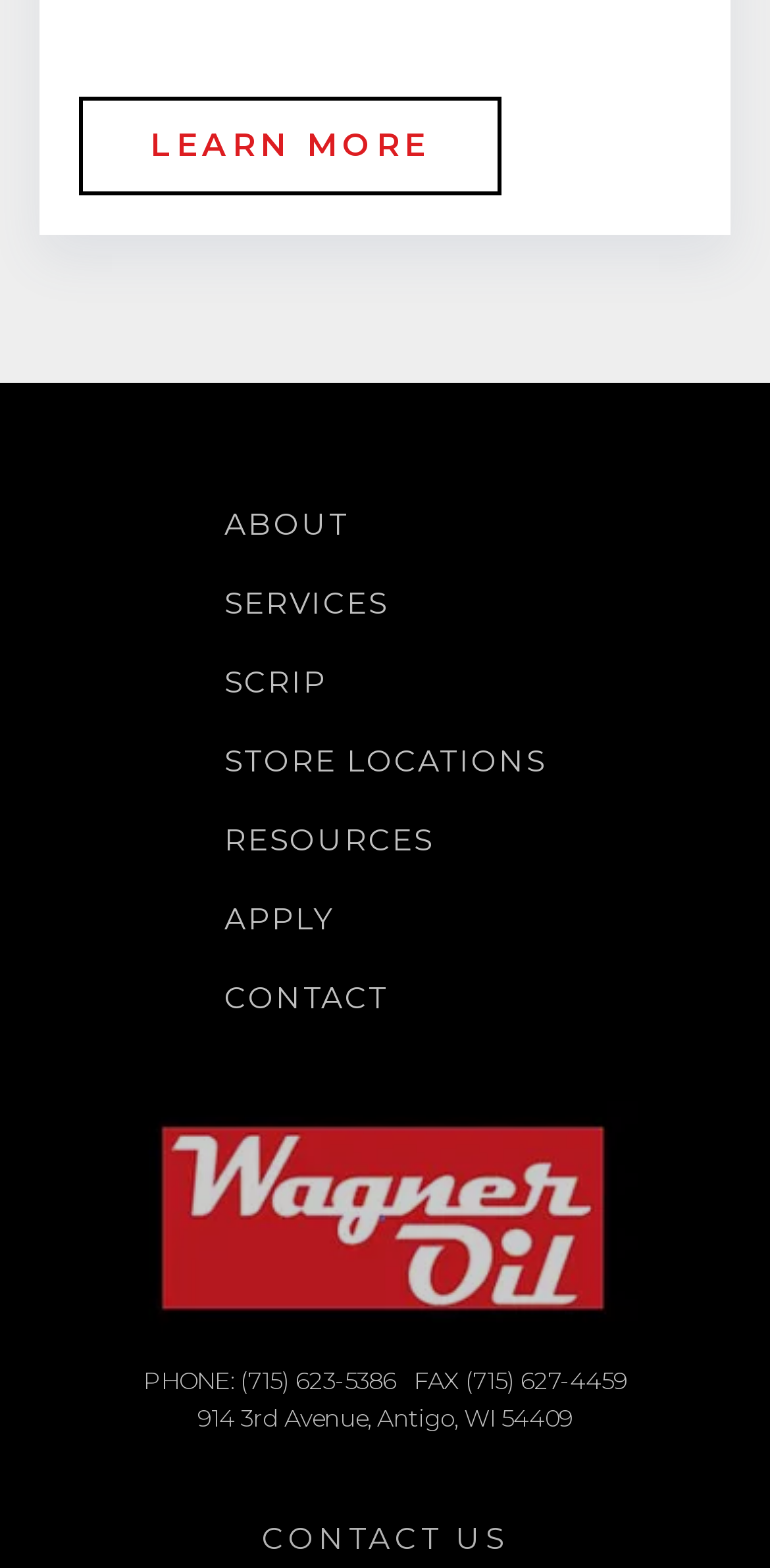Find the bounding box coordinates for the area you need to click to carry out the instruction: "view services offered". The coordinates should be four float numbers between 0 and 1, indicated as [left, top, right, bottom].

[0.291, 0.359, 0.709, 0.41]